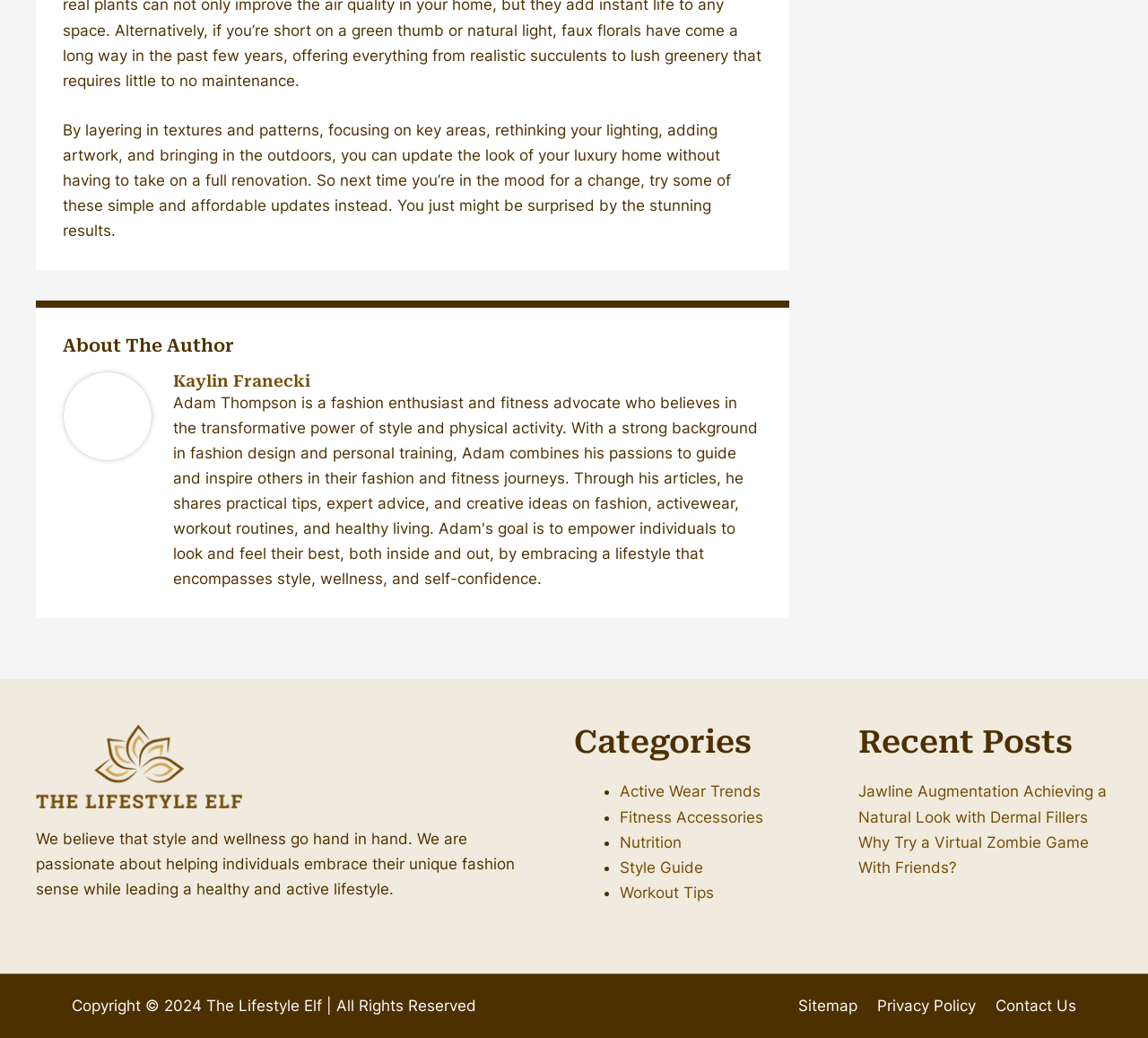Identify the bounding box coordinates of the clickable region necessary to fulfill the following instruction: "go to the sitemap". The bounding box coordinates should be four float numbers between 0 and 1, i.e., [left, top, right, bottom].

[0.682, 0.96, 0.747, 0.977]